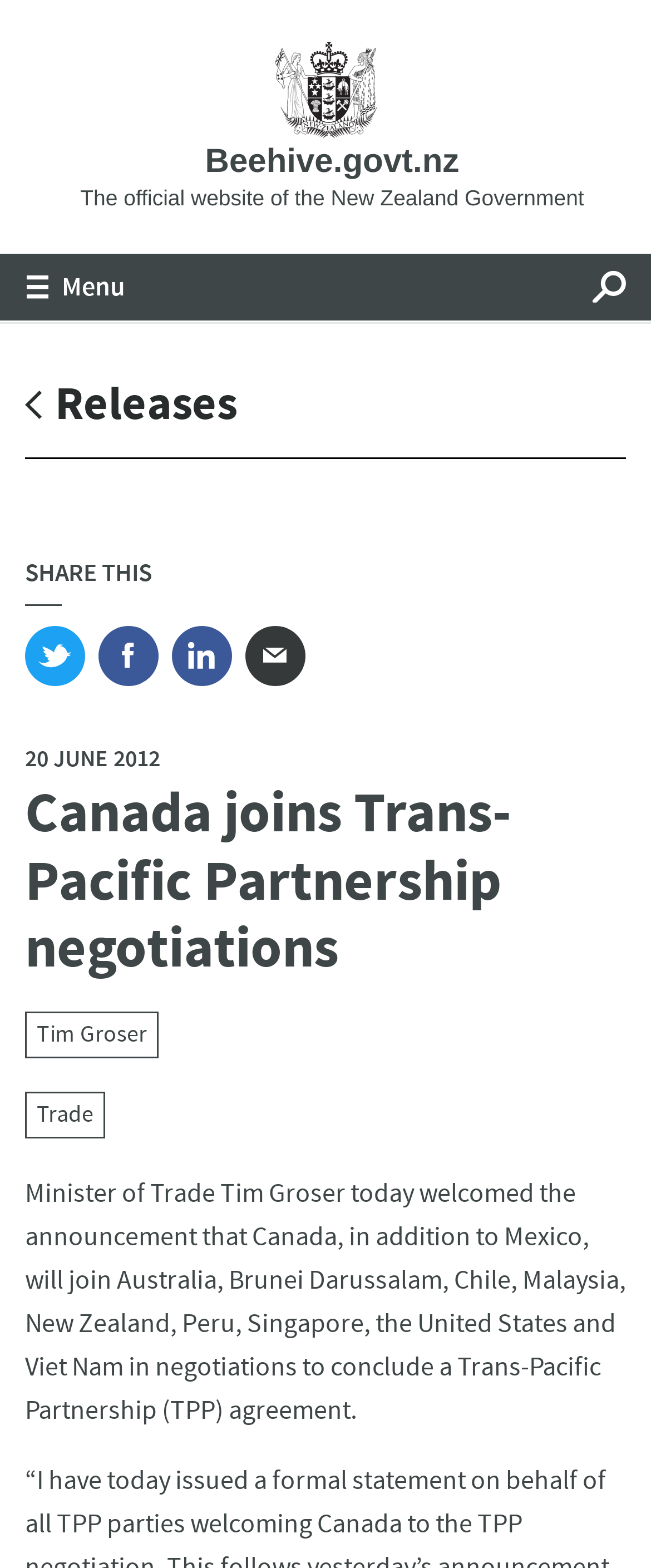Describe all the significant parts and information present on the webpage.

The webpage is about the announcement of Canada joining the Trans-Pacific Partnership negotiations. At the top left corner, there is a link to skip to the main content. Next to it, there is a link to the home page of Beehive.govt.nz, the official website of the New Zealand Government, accompanied by a small image. Below these links, there is a menu button with an icon, and a search button with a magnifying glass icon at the top right corner.

Below the menu and search buttons, there are several links to different sections of the website, including Releases, Speeches, and Features. Each of these links has an emphasis on the text. Next to these links, there is a navigation section labeled "News Feeds" with a link to the News Feeds page.

The main content of the webpage starts with a link to the Releases page, followed by a section to share the article on social media platforms such as Twitter, Facebook, and LinkedIn, as well as via email. Below this section, there is a timestamp indicating that the article was published on 20 June 2012.

The main article is headed by a title "Canada joins Trans-Pacific Partnership negotiations" and is written by Tim Groser, the Minister of Trade. The article announces that Canada, along with Mexico, will join other countries in negotiations to conclude a Trans-Pacific Partnership agreement.